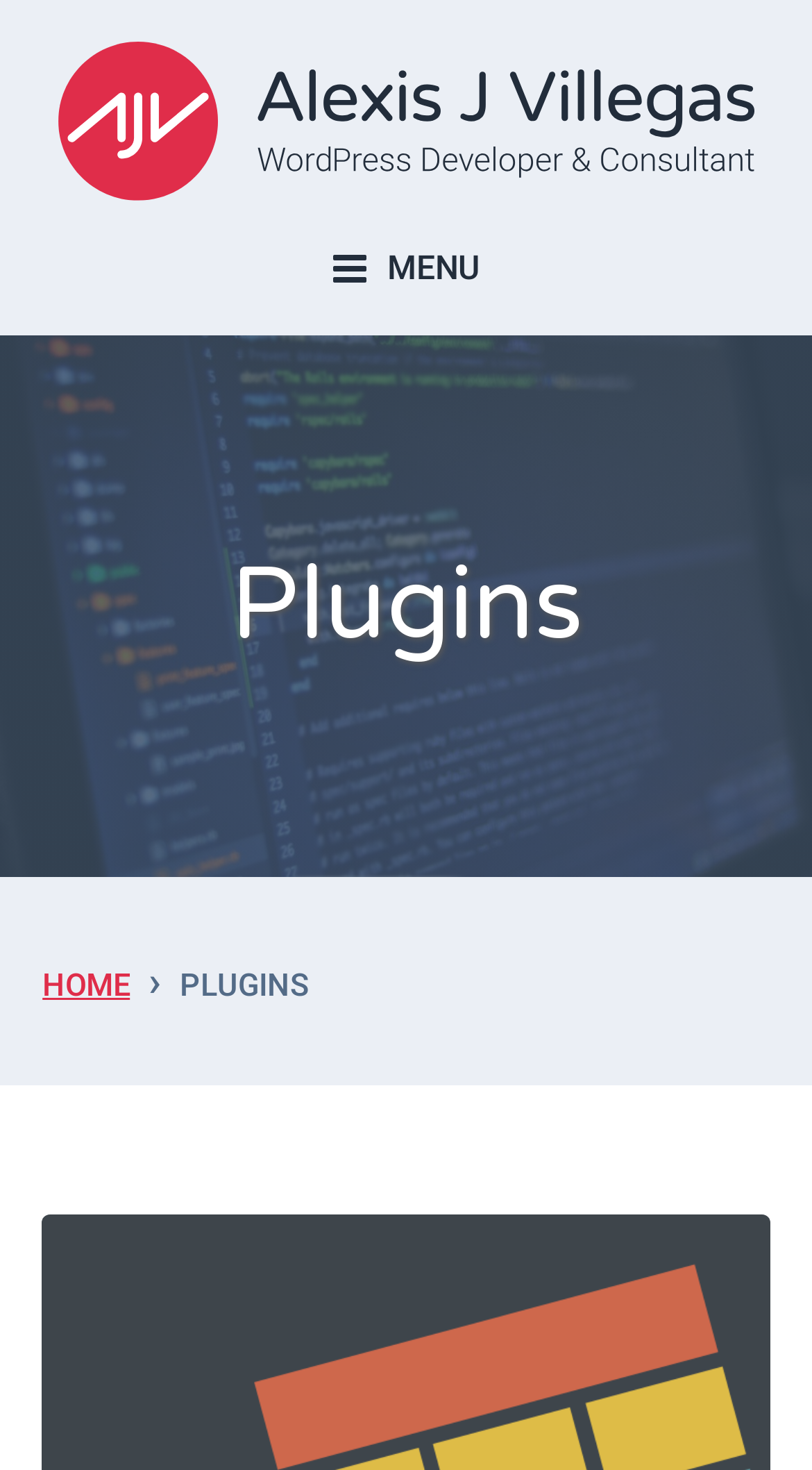Describe the entire webpage, focusing on both content and design.

The webpage is about a collection of free WordPress plugins offered by AJV Web Consulting. At the top-left corner, there is a link to skip to the main content. Next to it, on the top-center, is the website's logo, an image with the text "AJV Web Consulting". Below the logo, there is a brief description of the website owner, "WordPress Developer & Consultant". 

On the top-right corner, there is a menu button with an icon. Below the menu button, there is a heading that reads "Plugins". The heading is centered and takes up a significant portion of the top section of the page. 

Below the heading, there is a navigation section with a link to the "HOME" page, followed by a breadcrumb separator and the text "PLUGINS". The navigation section is positioned near the top-center of the page.